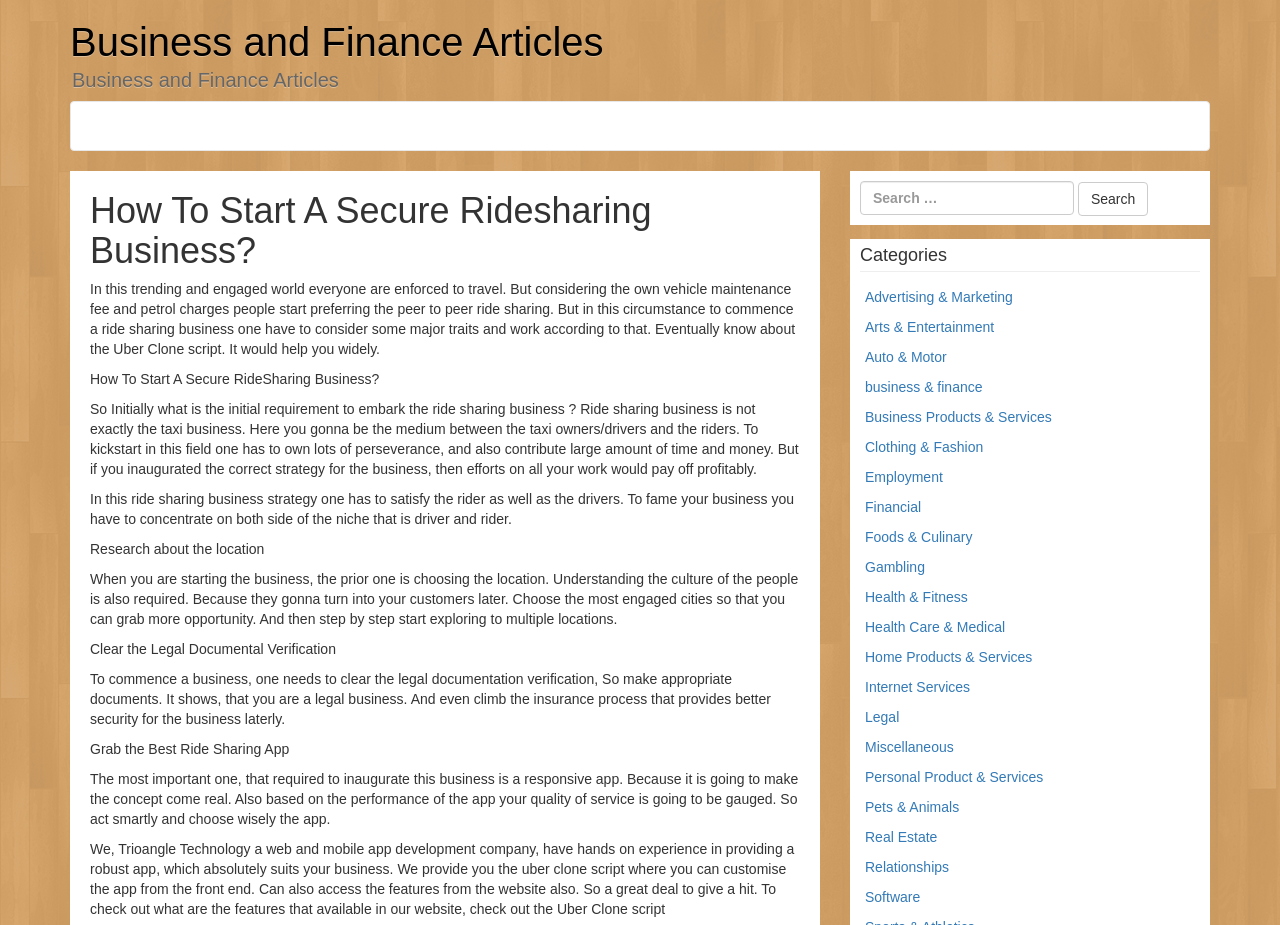Locate the bounding box coordinates of the area that needs to be clicked to fulfill the following instruction: "Read news about earthquake in China". The coordinates should be in the format of four float numbers between 0 and 1, namely [left, top, right, bottom].

None